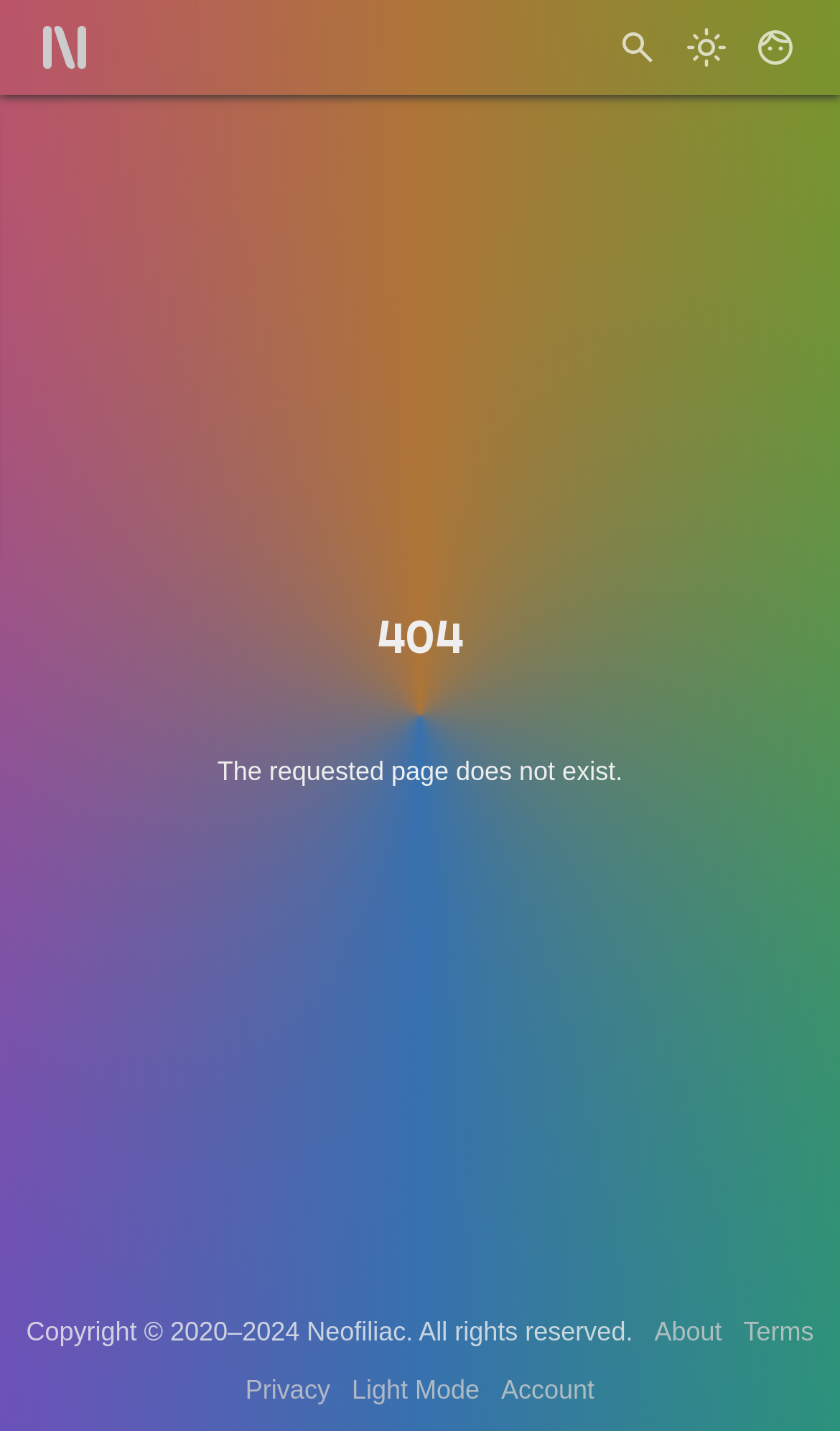Analyze the image and answer the question with as much detail as possible: 
What is the error code displayed on the page?

The error code is displayed in a heading element with the text '404', which is a common HTTP error code indicating that the requested page does not exist.